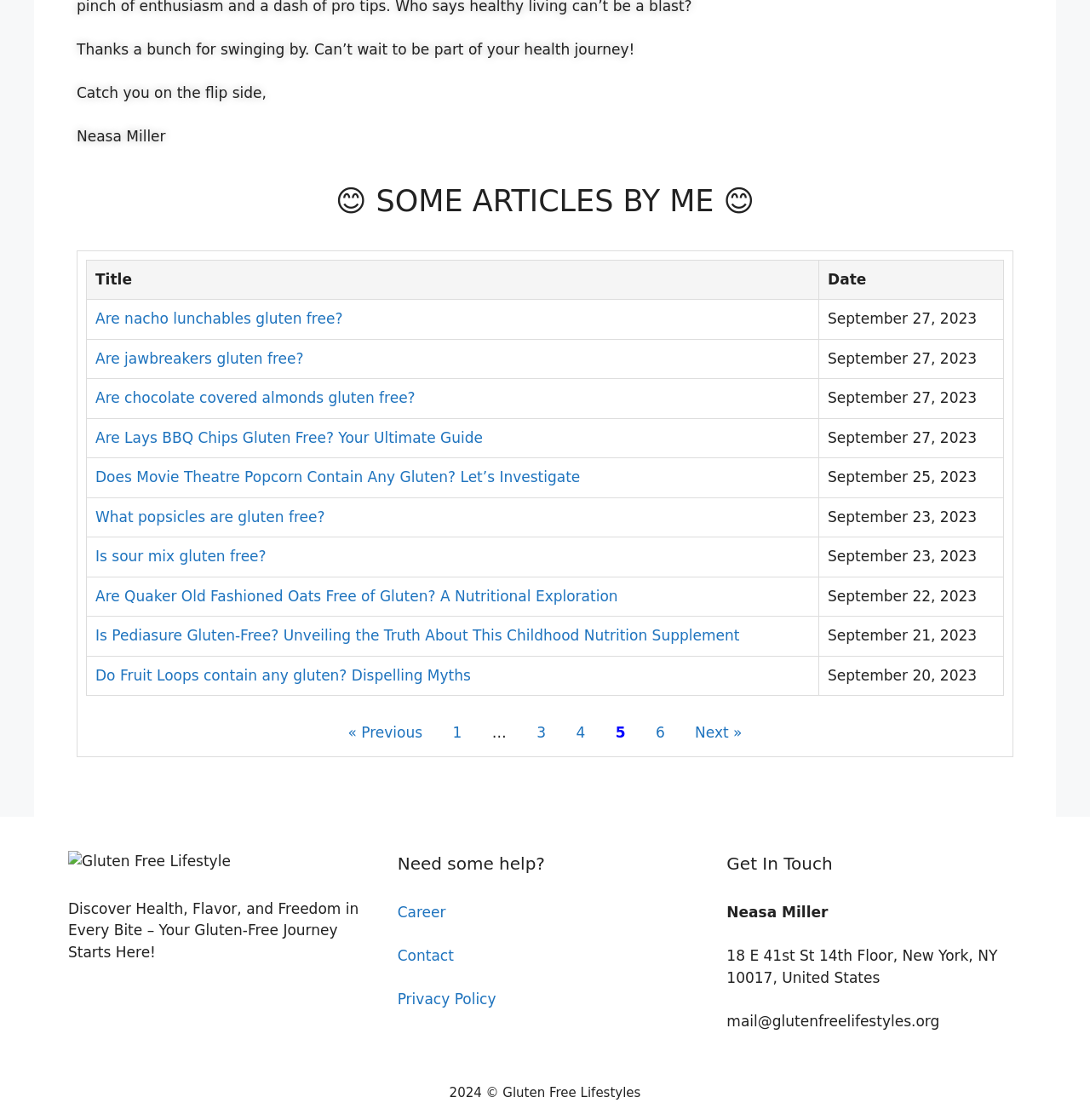Please predict the bounding box coordinates of the element's region where a click is necessary to complete the following instruction: "View page 3". The coordinates should be represented by four float numbers between 0 and 1, i.e., [left, top, right, bottom].

[0.484, 0.641, 0.509, 0.668]